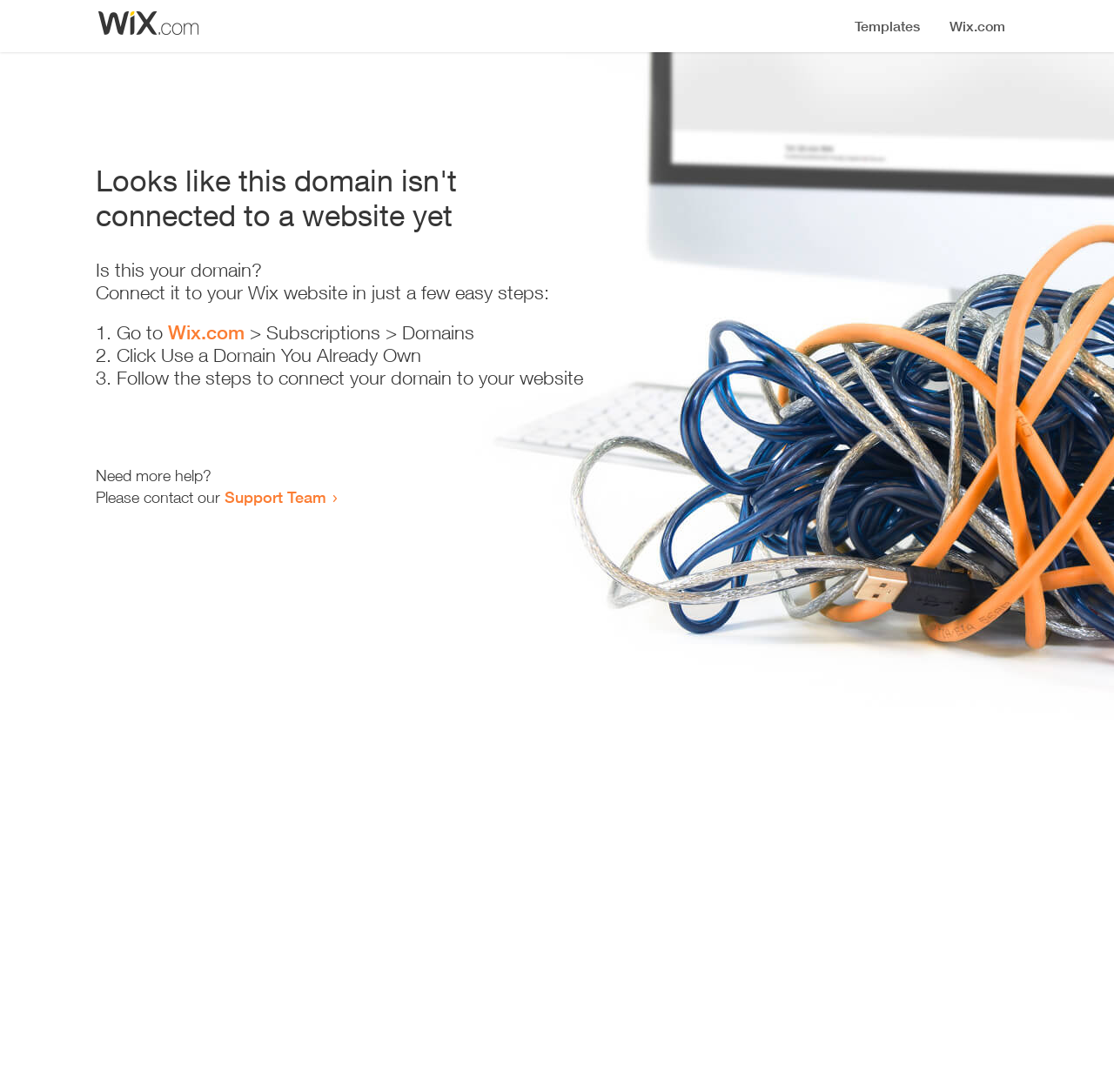How many steps are required to connect the domain to a website?
Please answer the question with a single word or phrase, referencing the image.

3